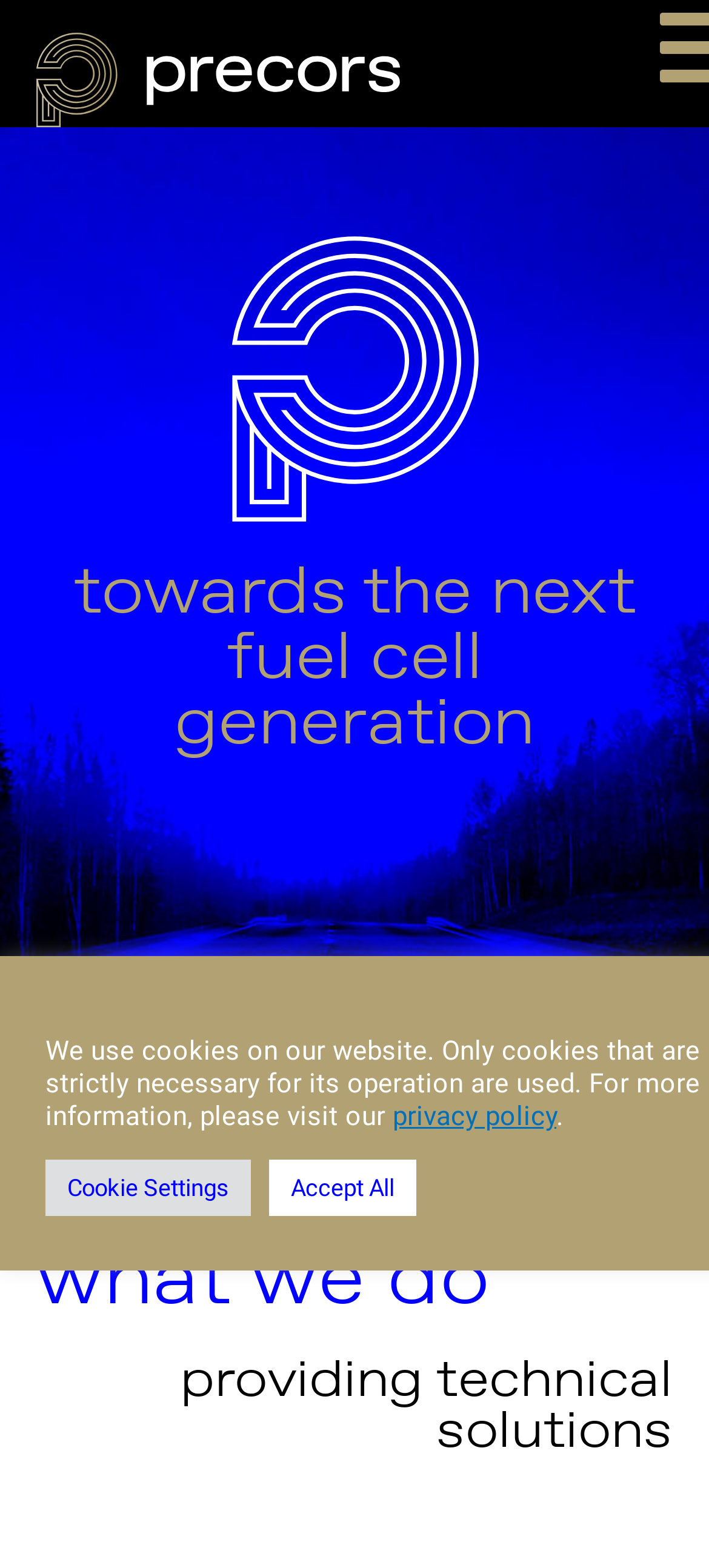Generate the text content of the main heading of the webpage.

towards the next
fuel cell
generation